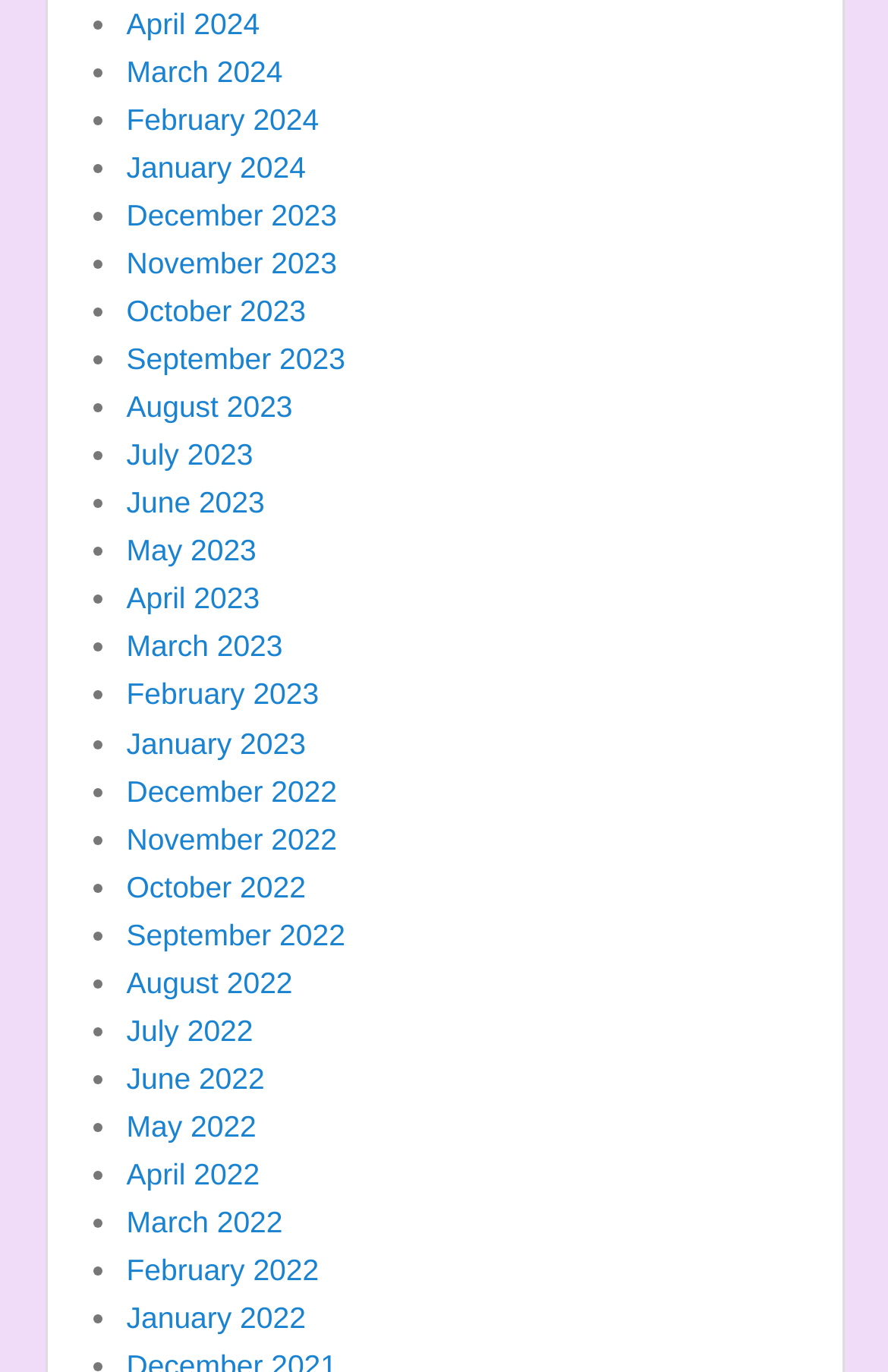Please respond to the question using a single word or phrase:
How many list markers are there?

24